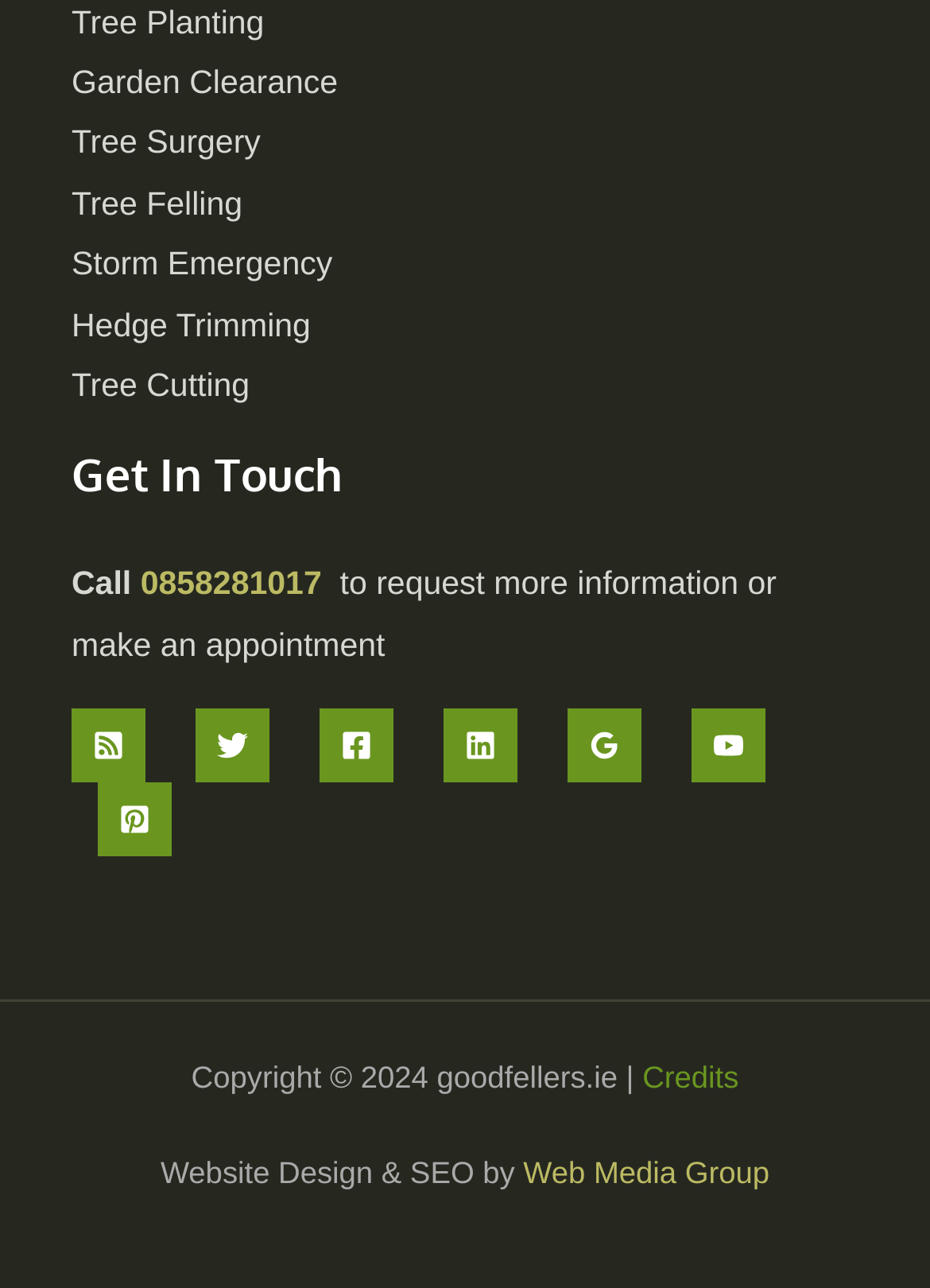What is the name of the company that designed the website?
Based on the image, respond with a single word or phrase.

Web Media Group